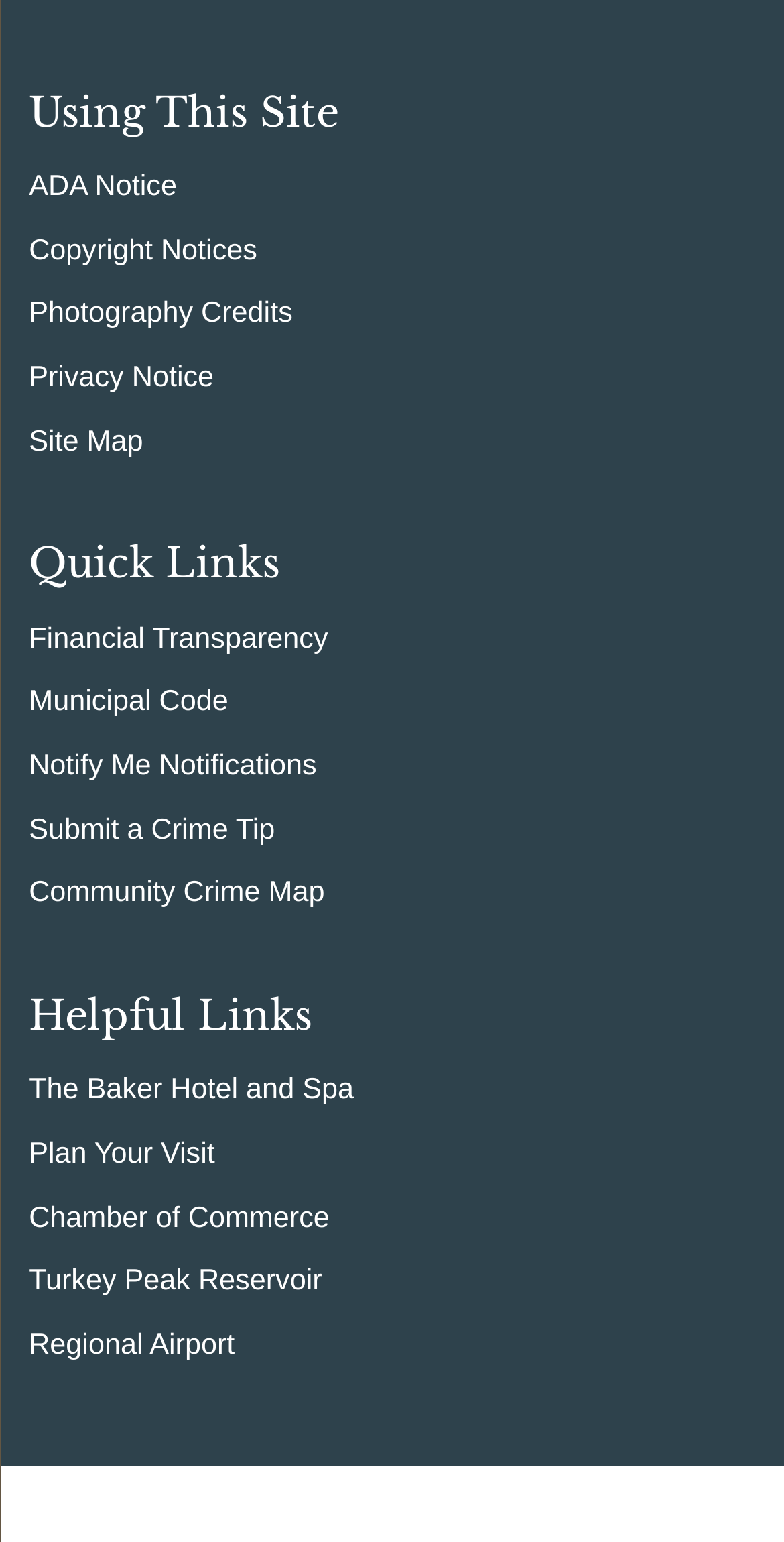Can you specify the bounding box coordinates for the region that should be clicked to fulfill this instruction: "Explore Financial Transparency".

[0.037, 0.404, 0.418, 0.425]